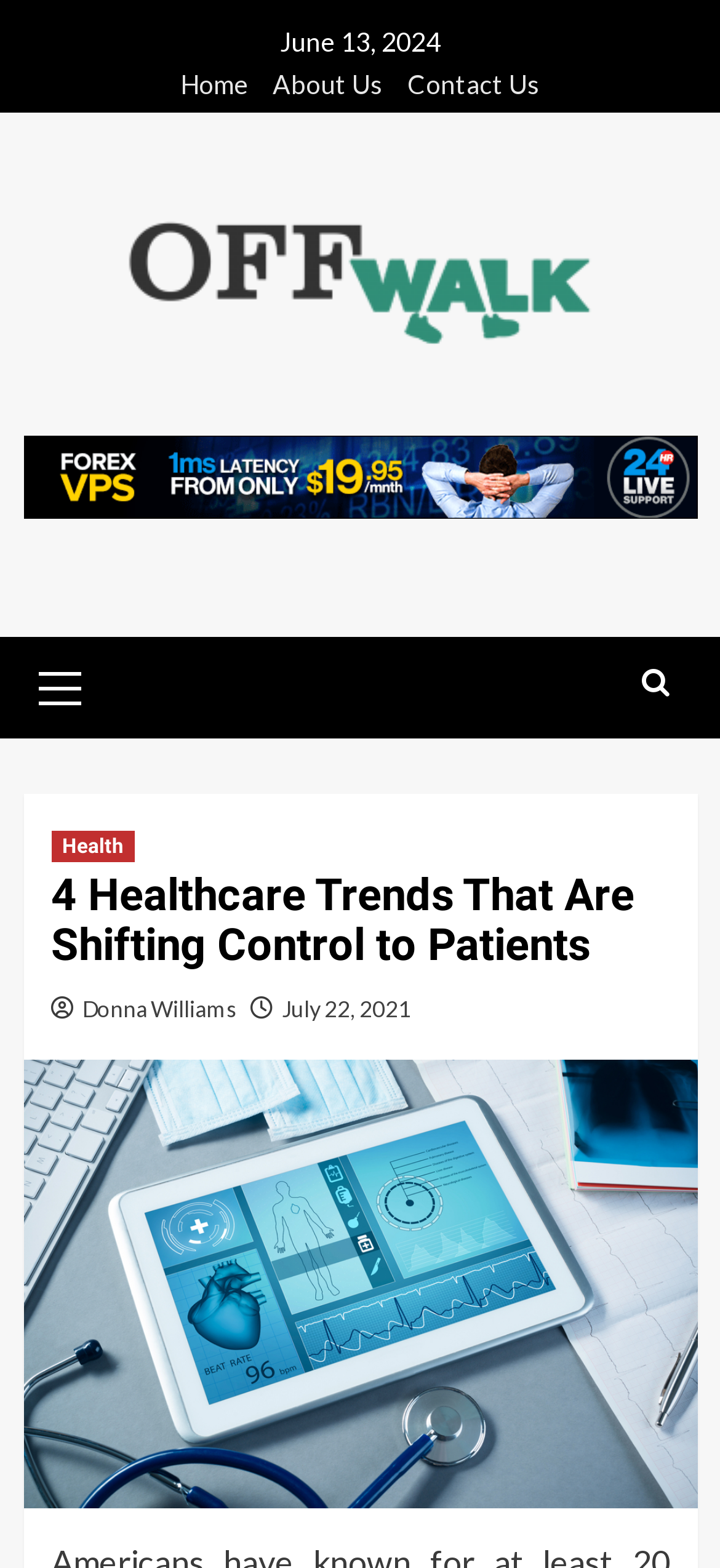Given the description "title="Search"", determine the bounding box of the corresponding UI element.

[0.878, 0.415, 0.942, 0.456]